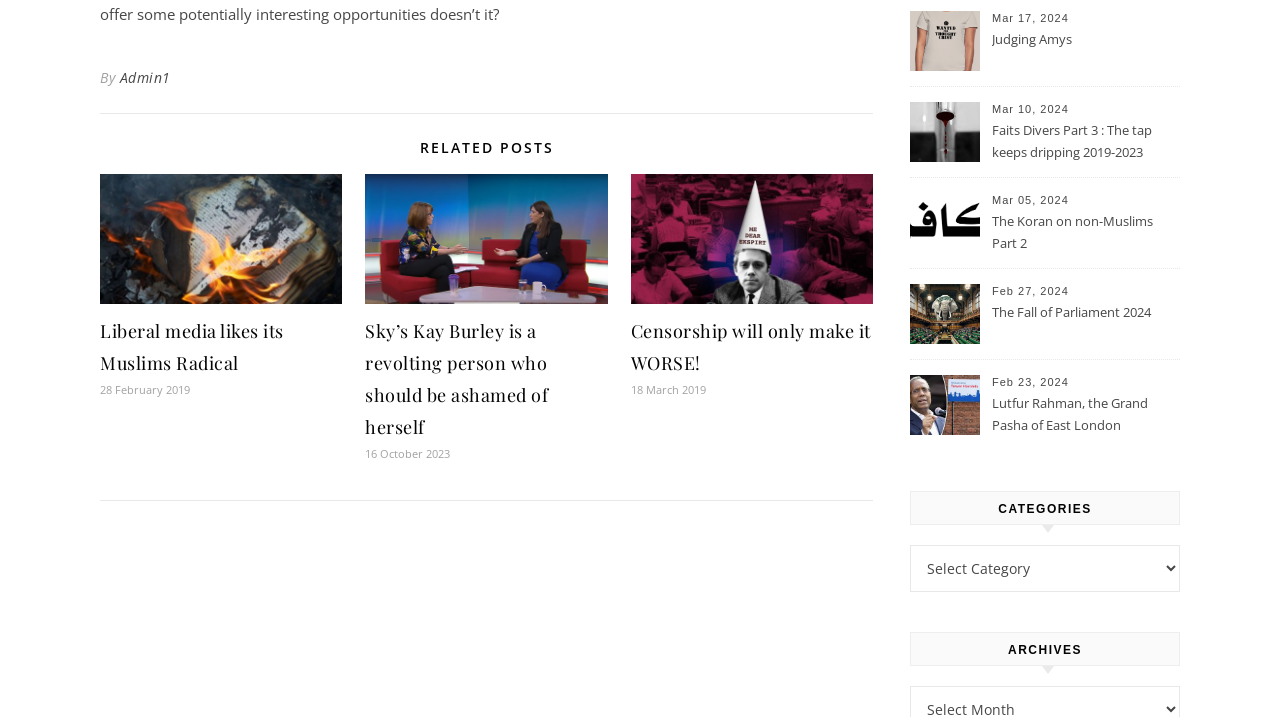Find the bounding box coordinates for the HTML element specified by: "Admin1".

[0.093, 0.088, 0.133, 0.13]